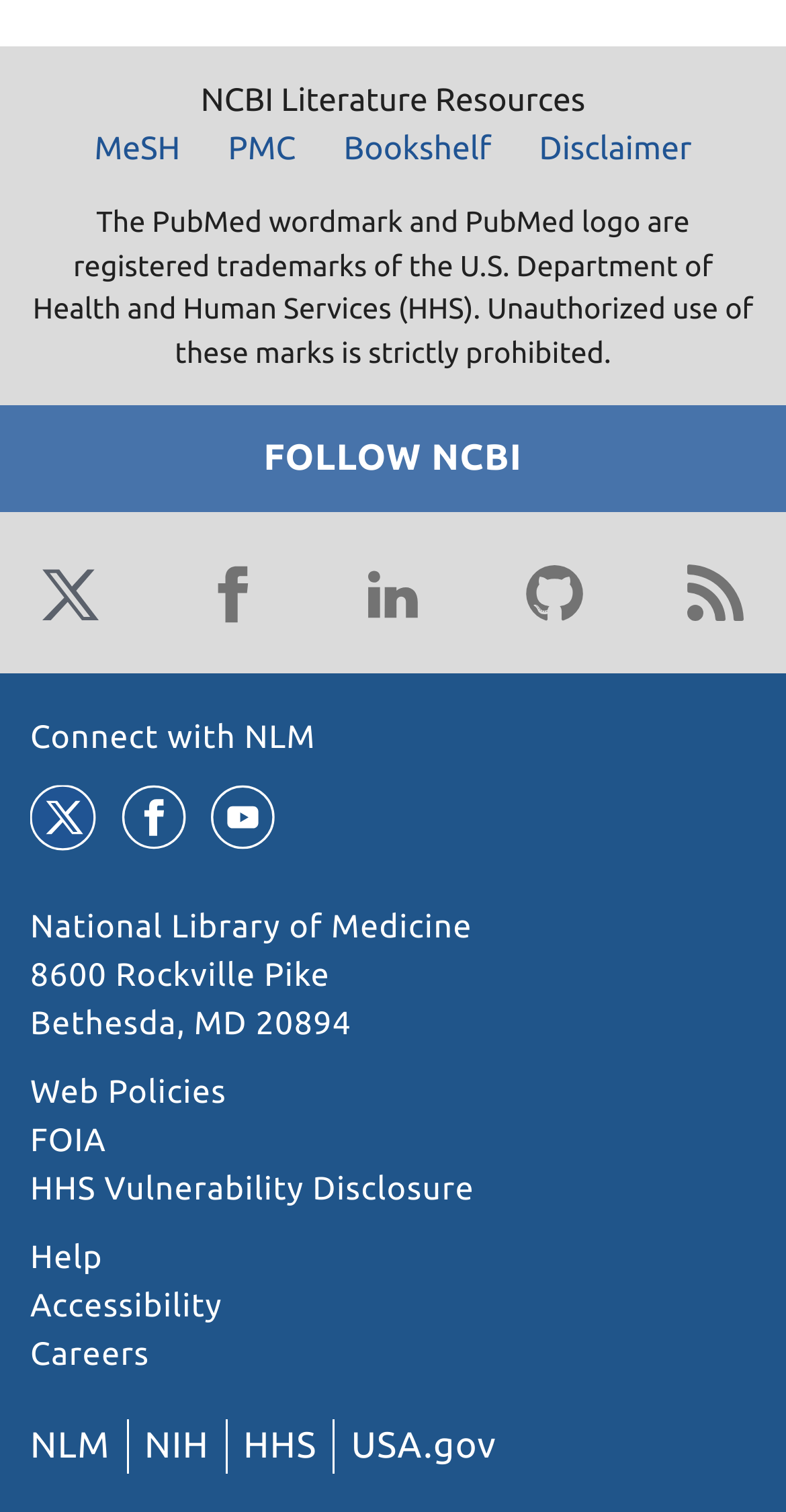Find the bounding box coordinates for the area that should be clicked to accomplish the instruction: "Follow NCBI on Twitter".

[0.038, 0.366, 0.141, 0.419]